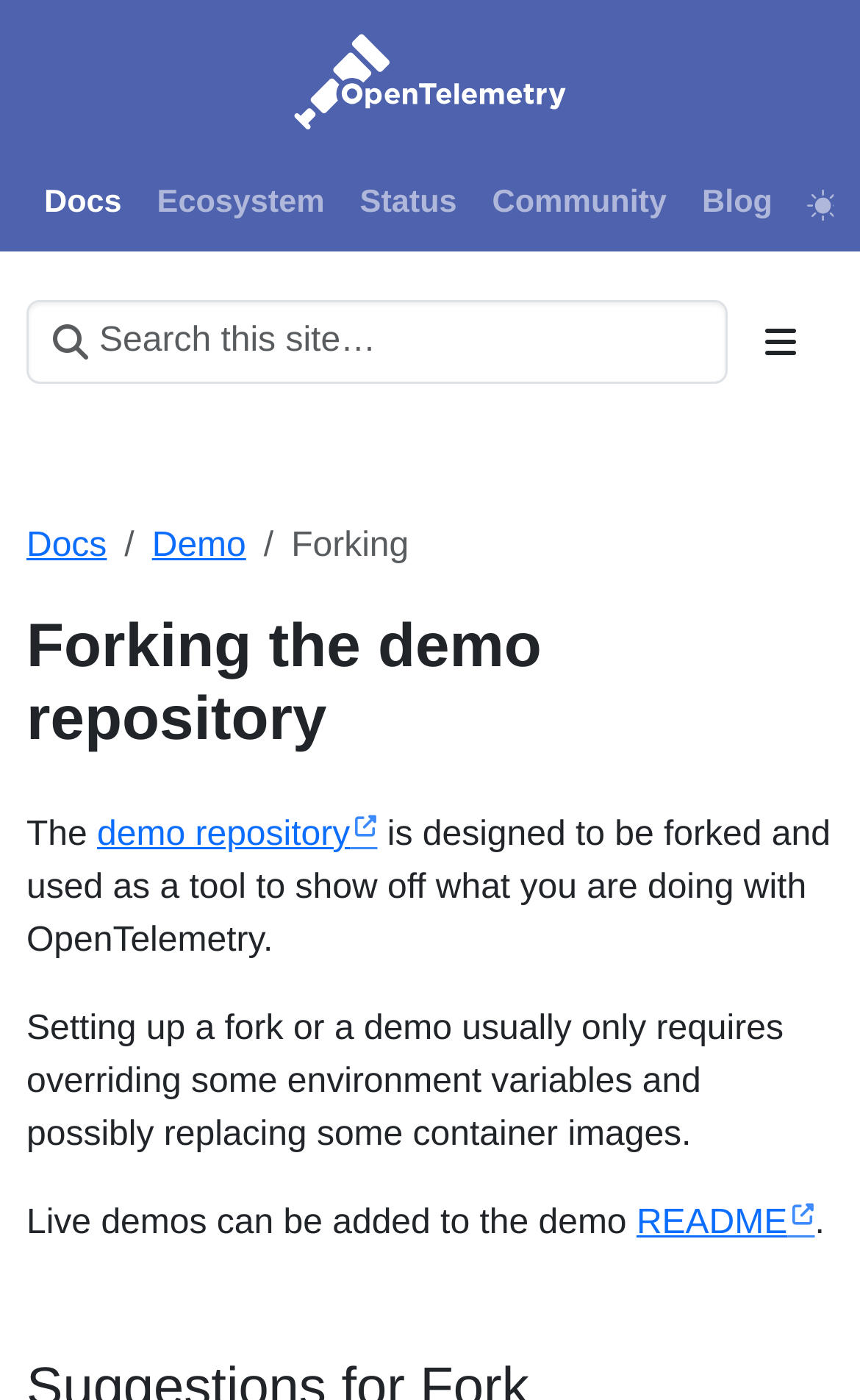Please identify the bounding box coordinates of the clickable area that will allow you to execute the instruction: "Click the OpenTelemetry Logo".

[0.31, 0.013, 0.69, 0.104]